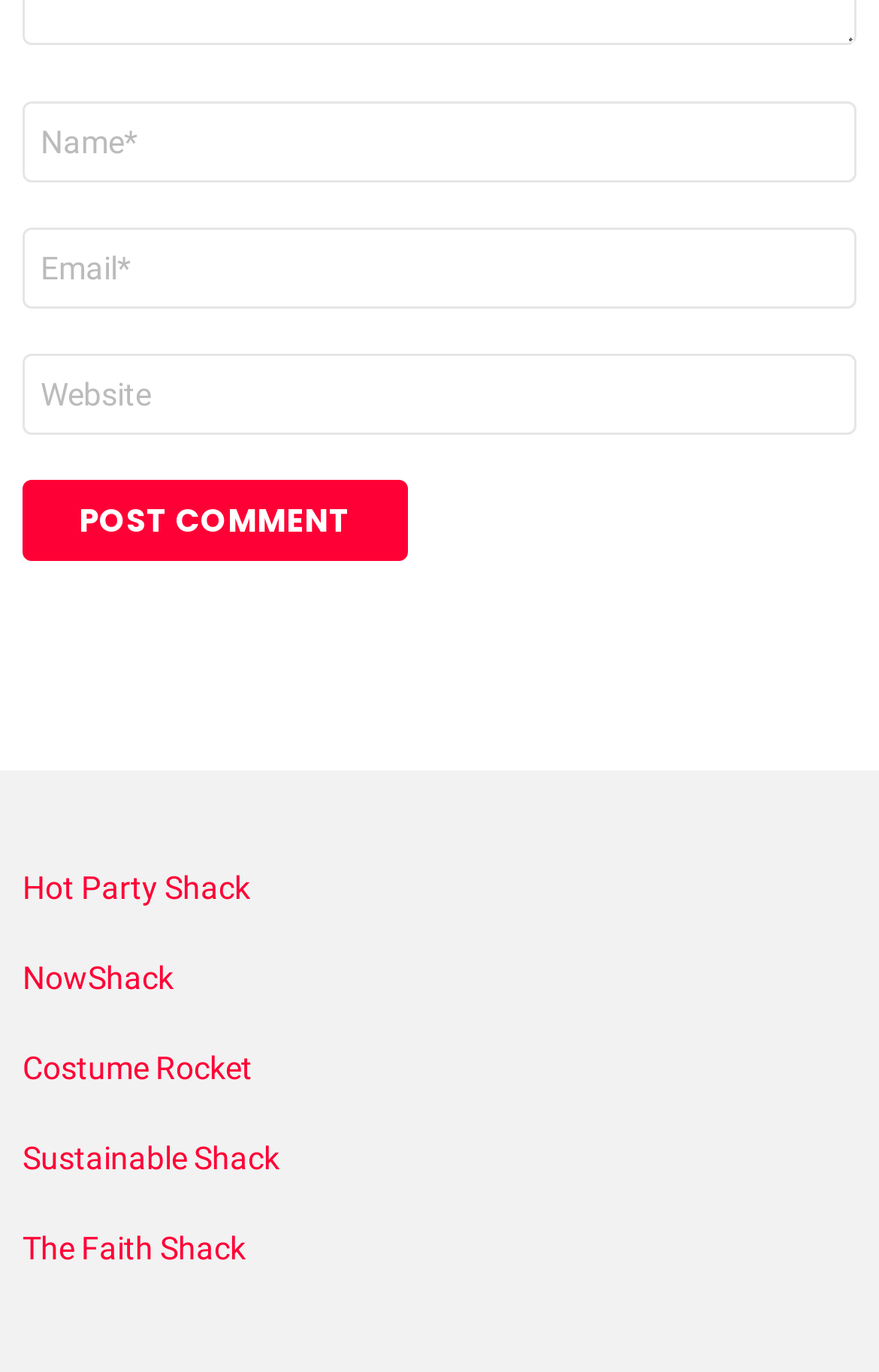Could you highlight the region that needs to be clicked to execute the instruction: "Input your email"?

[0.026, 0.165, 0.974, 0.224]